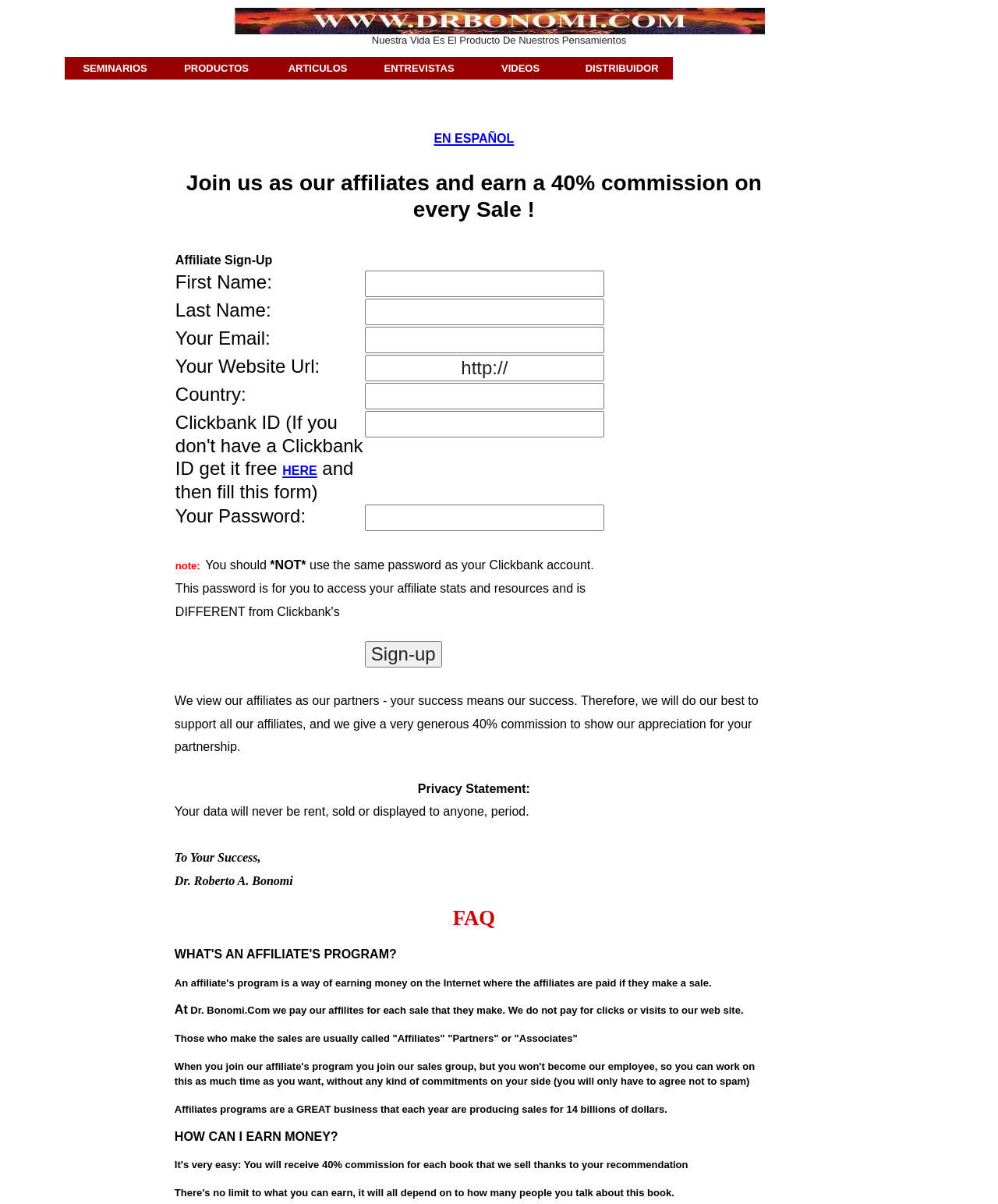Please determine the bounding box coordinates, formatted as (top-left x, top-left y, bottom-right x, bottom-right y), with all values as floating point numbers between 0 and 1. Identify the bounding box of the region described as: PRODUCTOS

[0.166, 0.047, 0.268, 0.066]